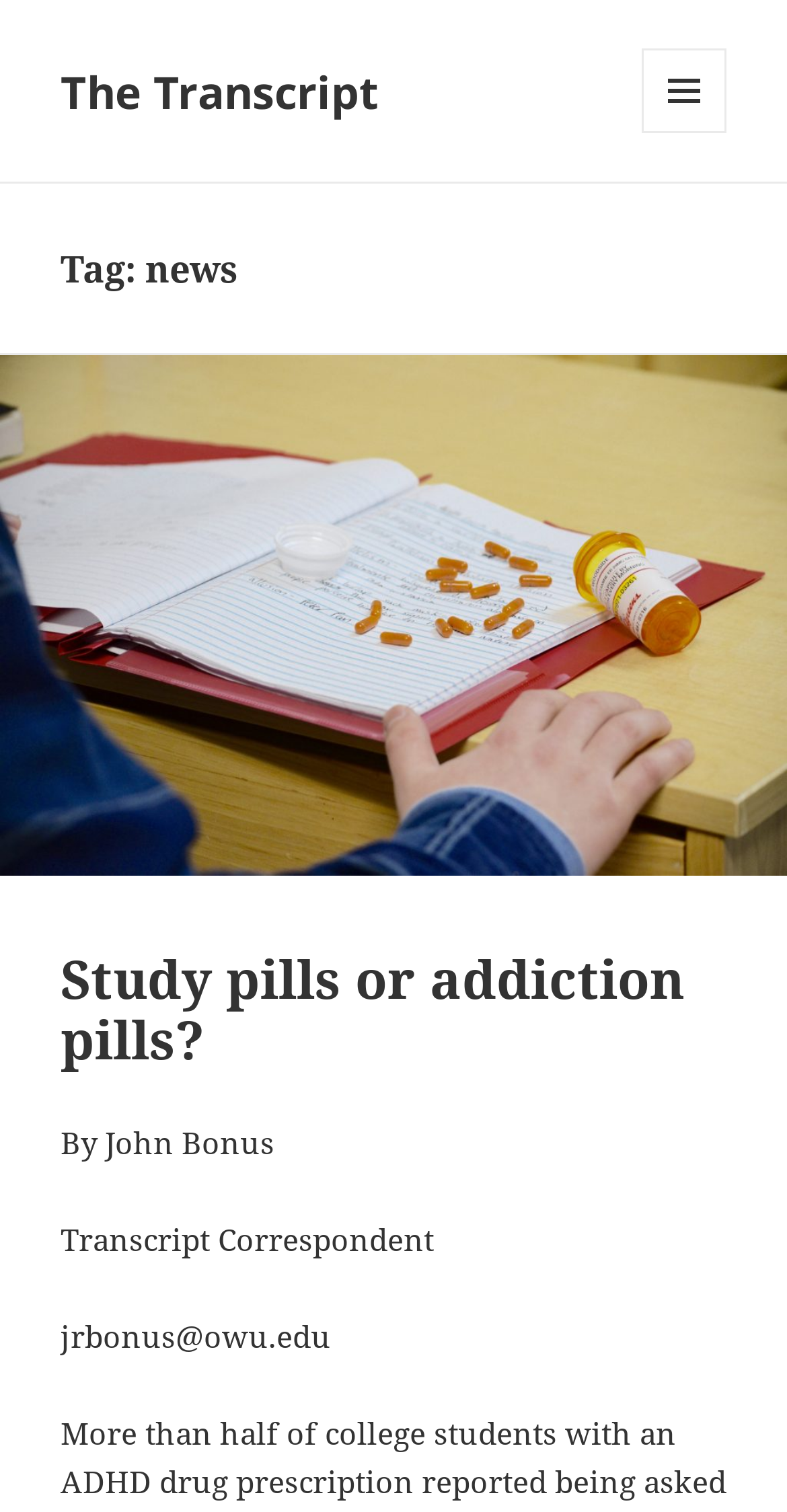Use one word or a short phrase to answer the question provided: 
What is the email address of the author?

jrbonus@owu.edu